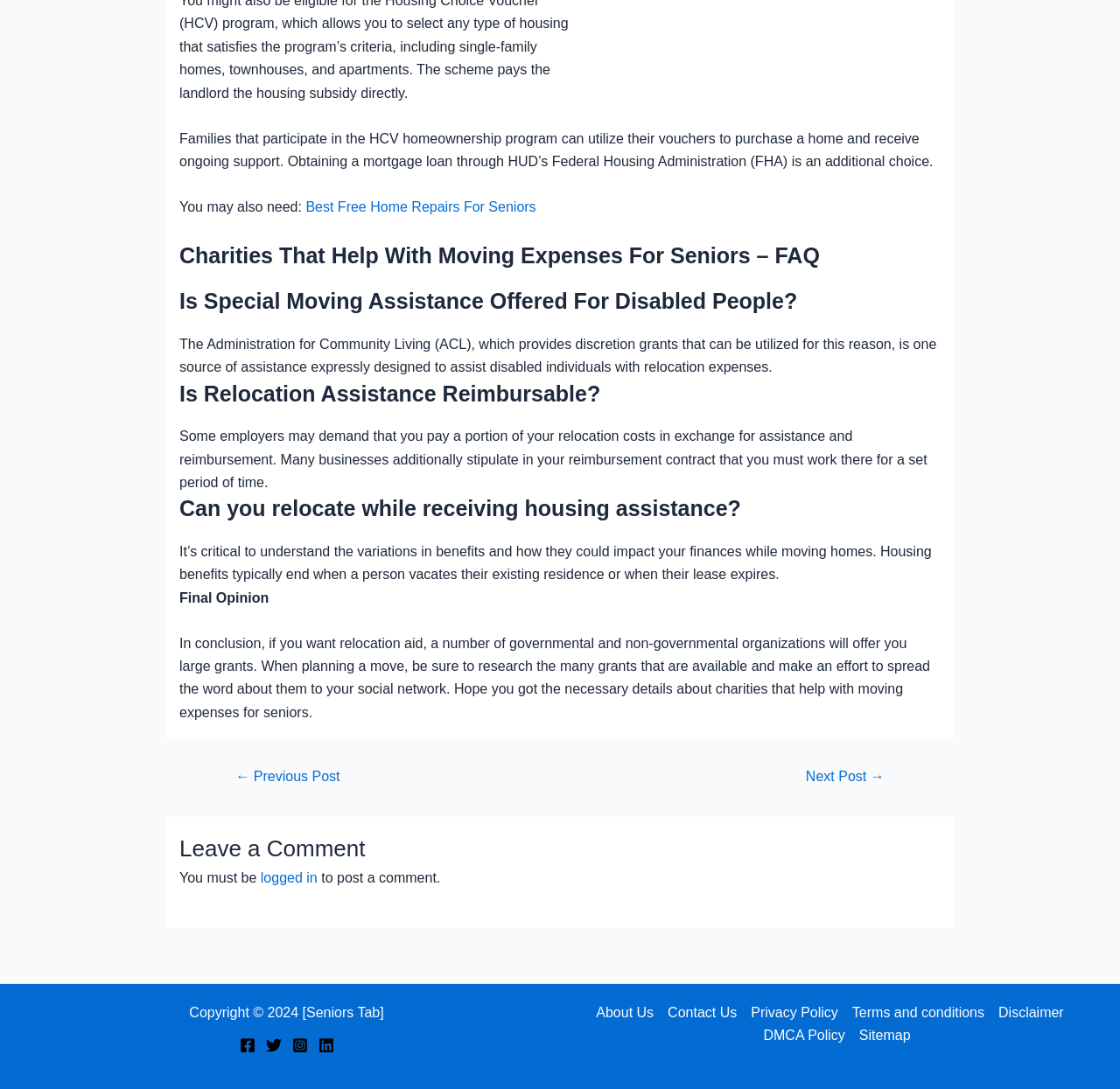Locate the bounding box coordinates of the element that needs to be clicked to carry out the instruction: "Click on 'HUD Housing & Rental Assistance'". The coordinates should be given as four float numbers ranging from 0 to 1, i.e., [left, top, right, bottom].

[0.527, 0.035, 0.84, 0.049]